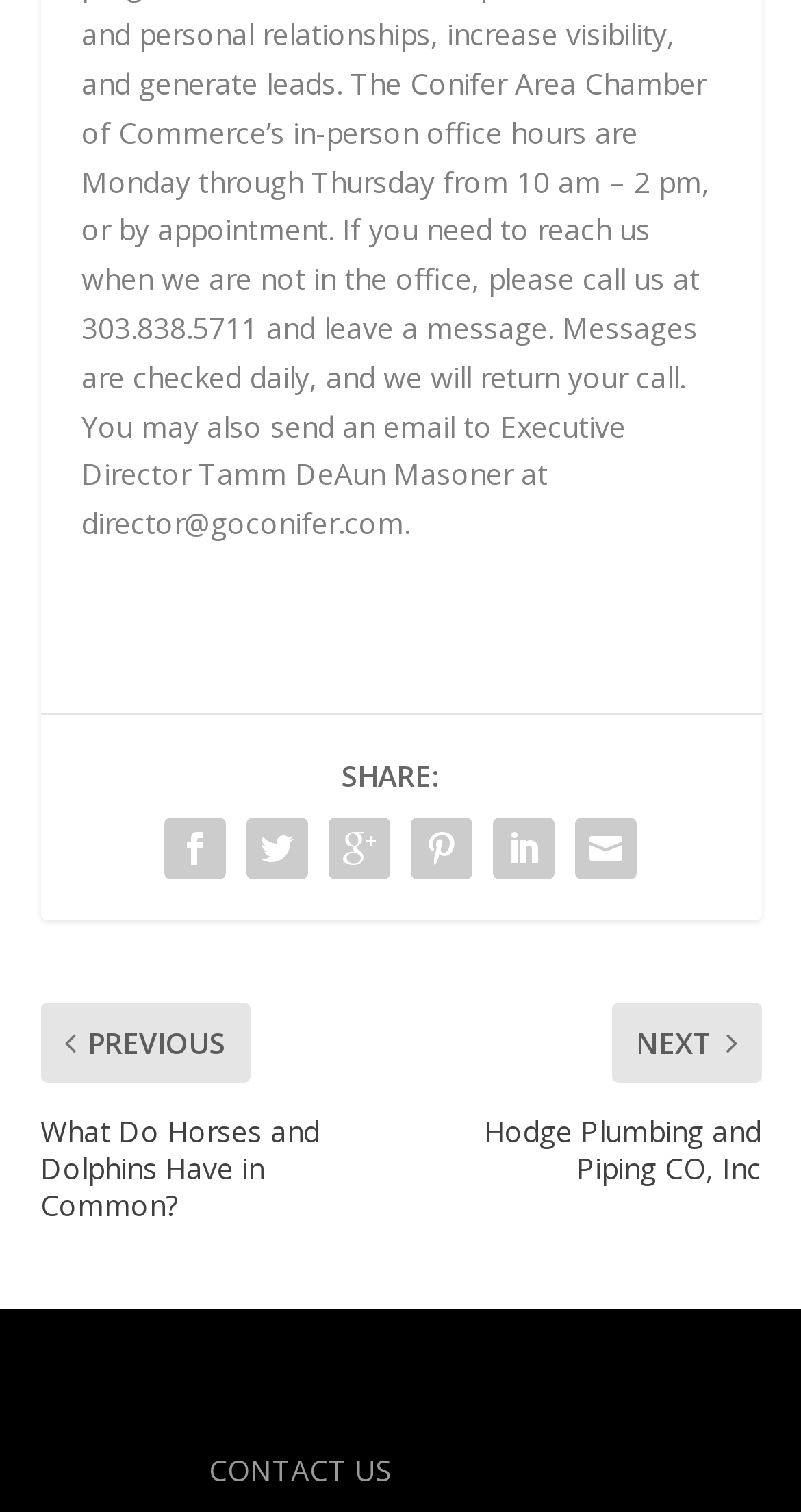What is the name of the theme designer?
Based on the image, answer the question with a single word or brief phrase.

Elegant Themes